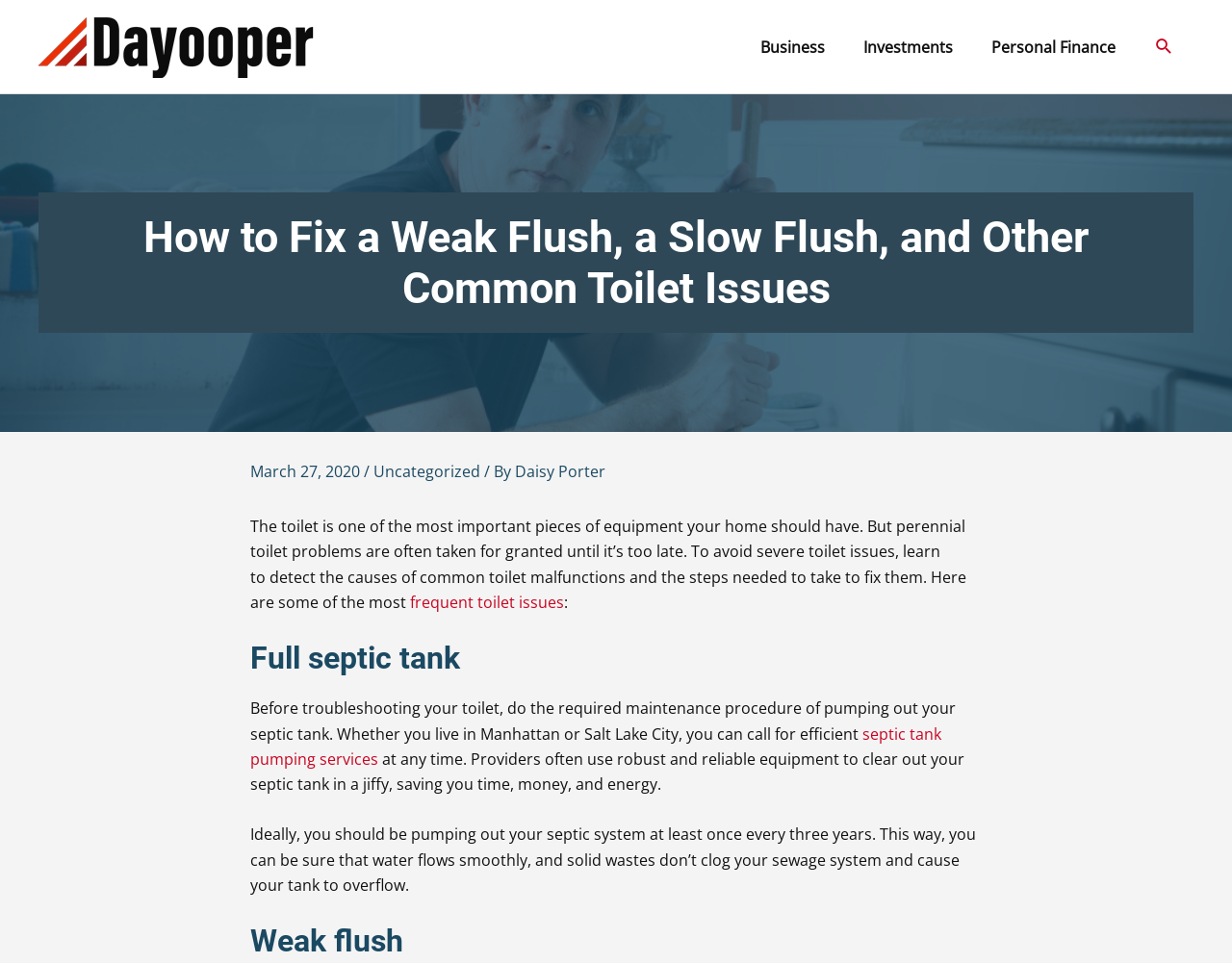Please find the bounding box coordinates of the element that you should click to achieve the following instruction: "Learn about septic tank pumping services". The coordinates should be presented as four float numbers between 0 and 1: [left, top, right, bottom].

[0.203, 0.751, 0.764, 0.799]